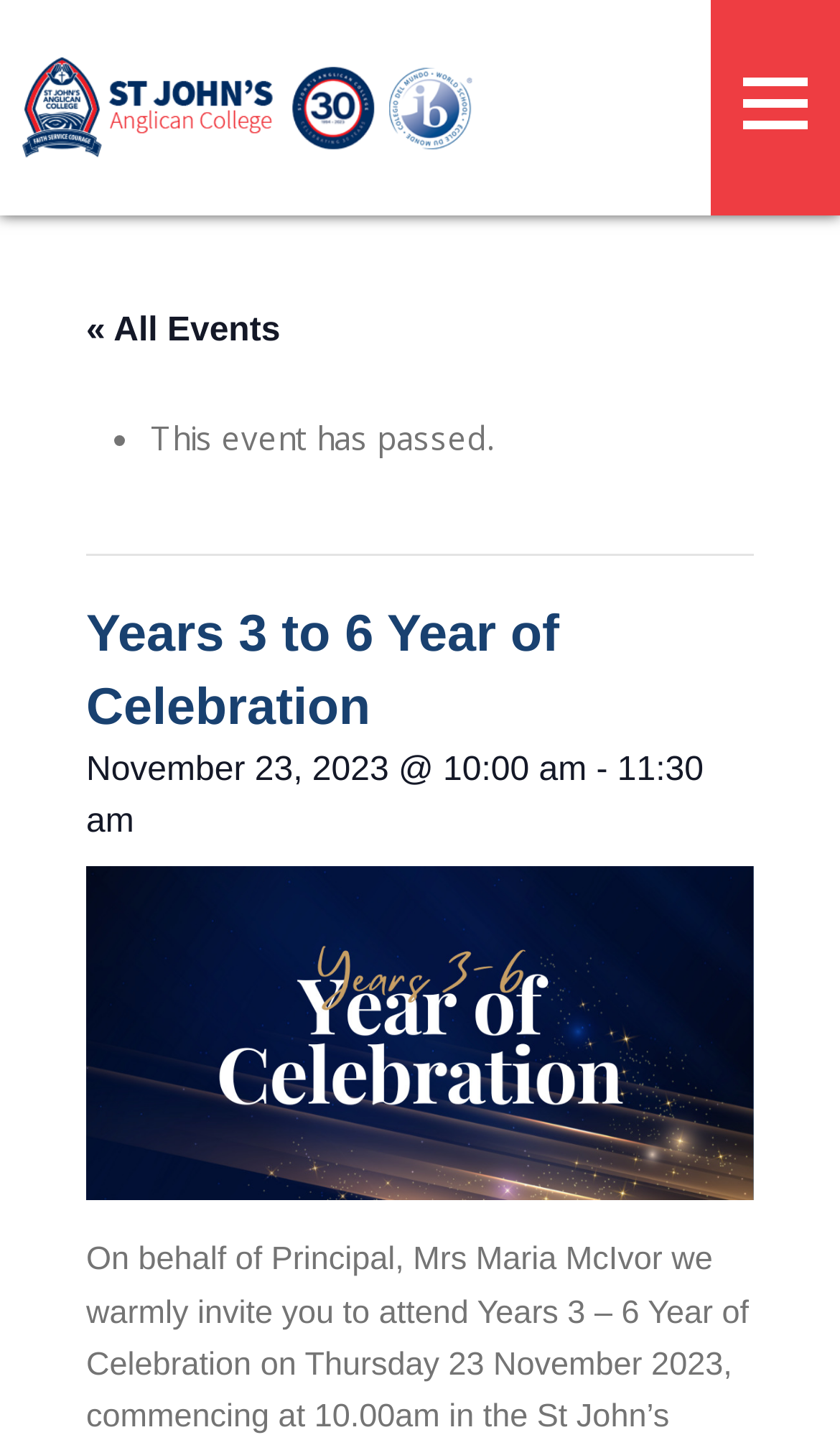Extract the bounding box coordinates of the UI element described by: "« All Events". The coordinates should include four float numbers ranging from 0 to 1, e.g., [left, top, right, bottom].

[0.103, 0.217, 0.334, 0.242]